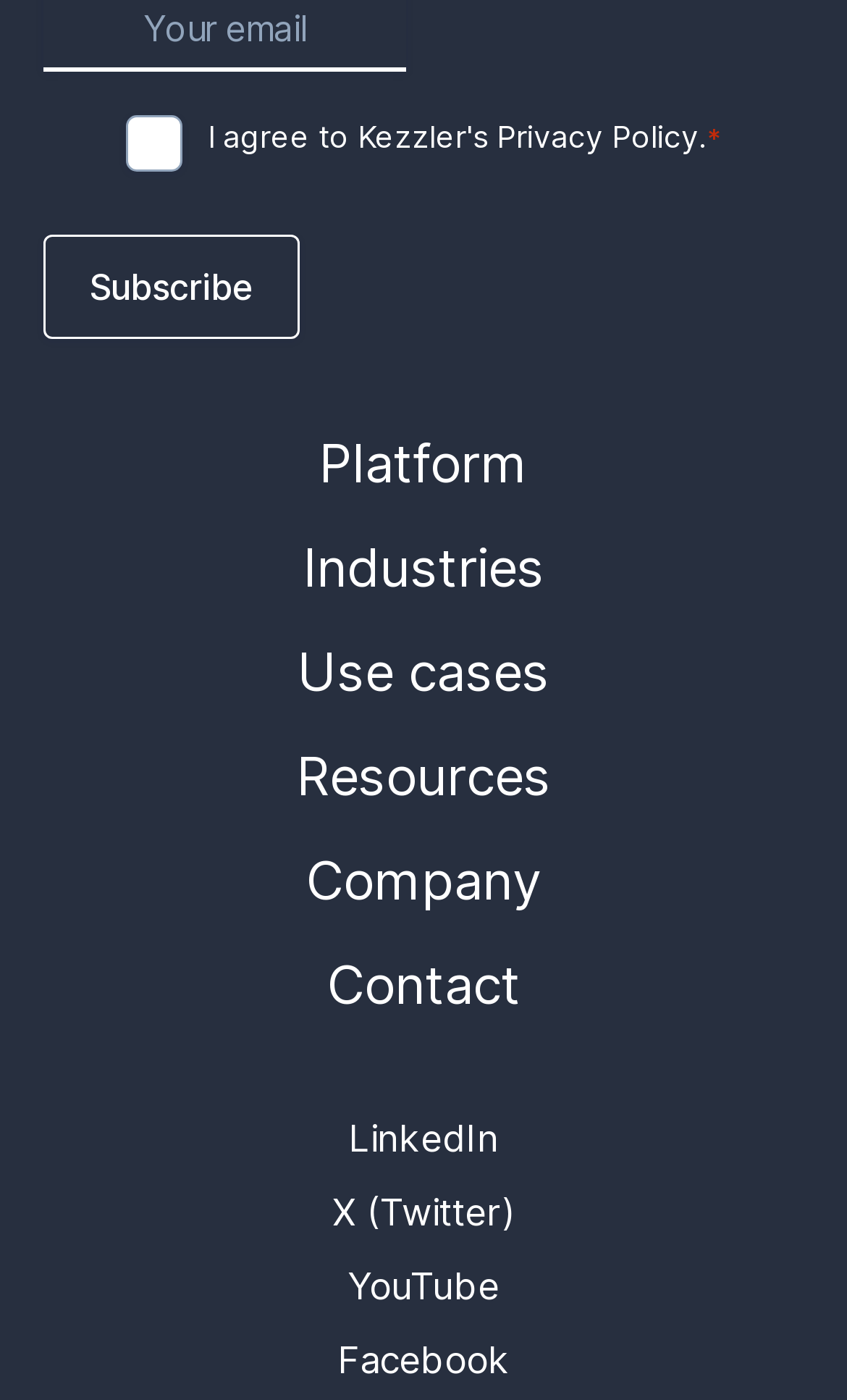What are the main categories on the webpage?
Examine the screenshot and reply with a single word or phrase.

Platform, Industries, Use cases, Resources, Company, Contact